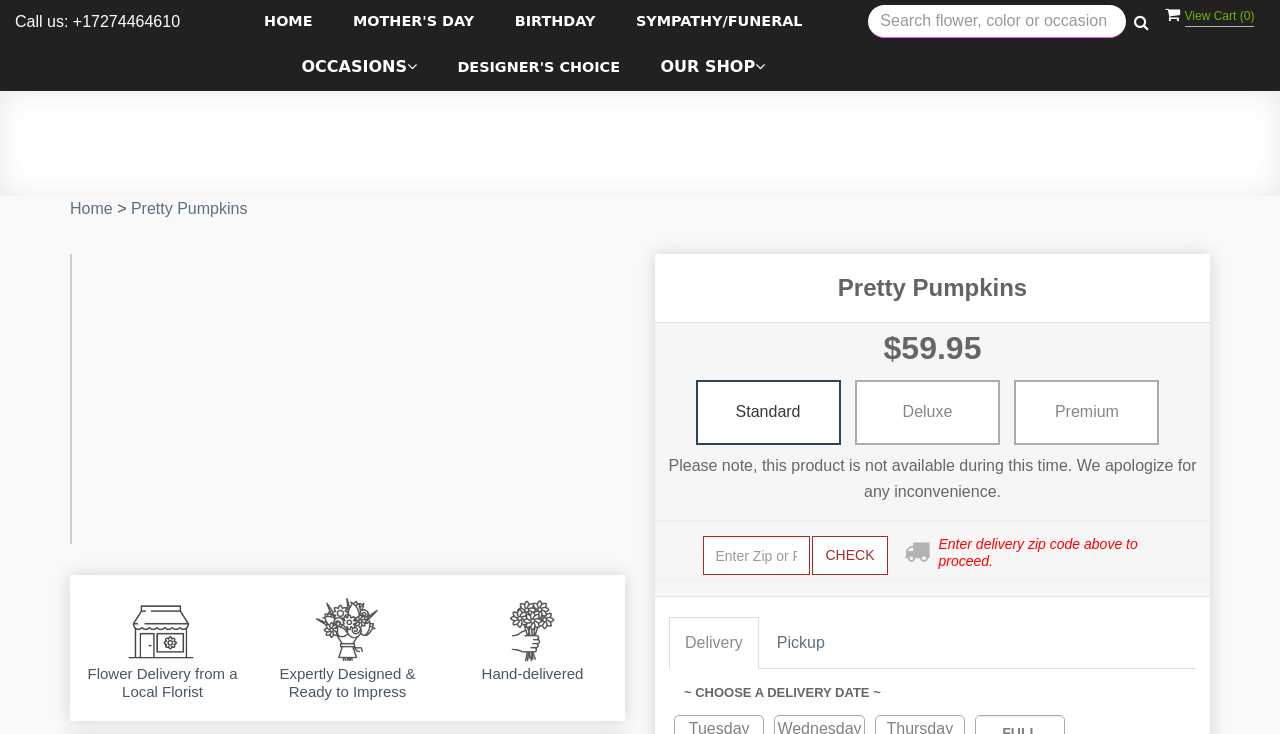Please identify the bounding box coordinates of the element's region that I should click in order to complete the following instruction: "Click on the 'Contact Us' link". The bounding box coordinates consist of four float numbers between 0 and 1, i.e., [left, top, right, bottom].

None